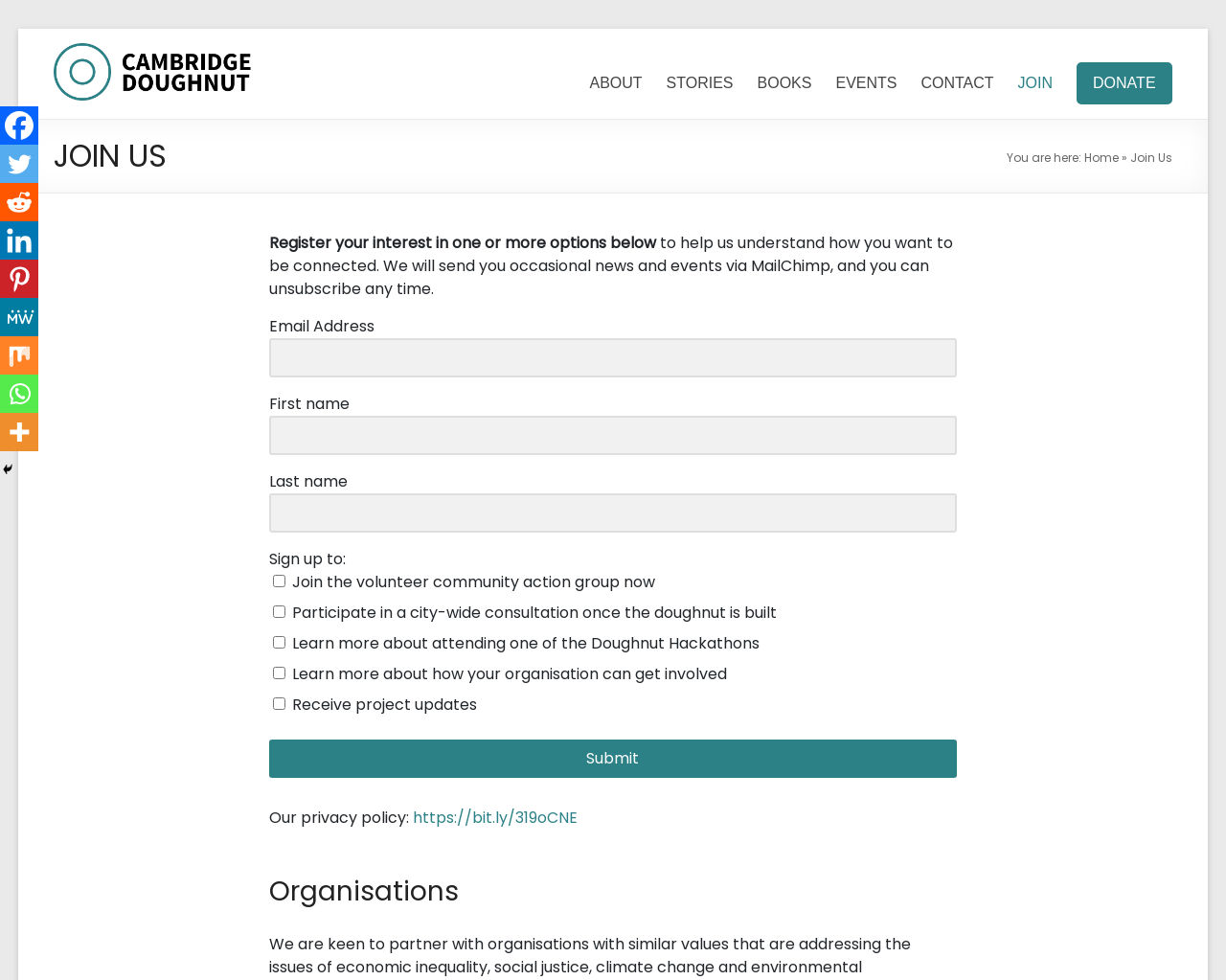What is the last checkbox option on the webpage?
Could you please answer the question thoroughly and with as much detail as possible?

I examined the checkbox options on the webpage and found that the last option is 'Receive project updates', which is a choice that users can select to receive updates about the project.